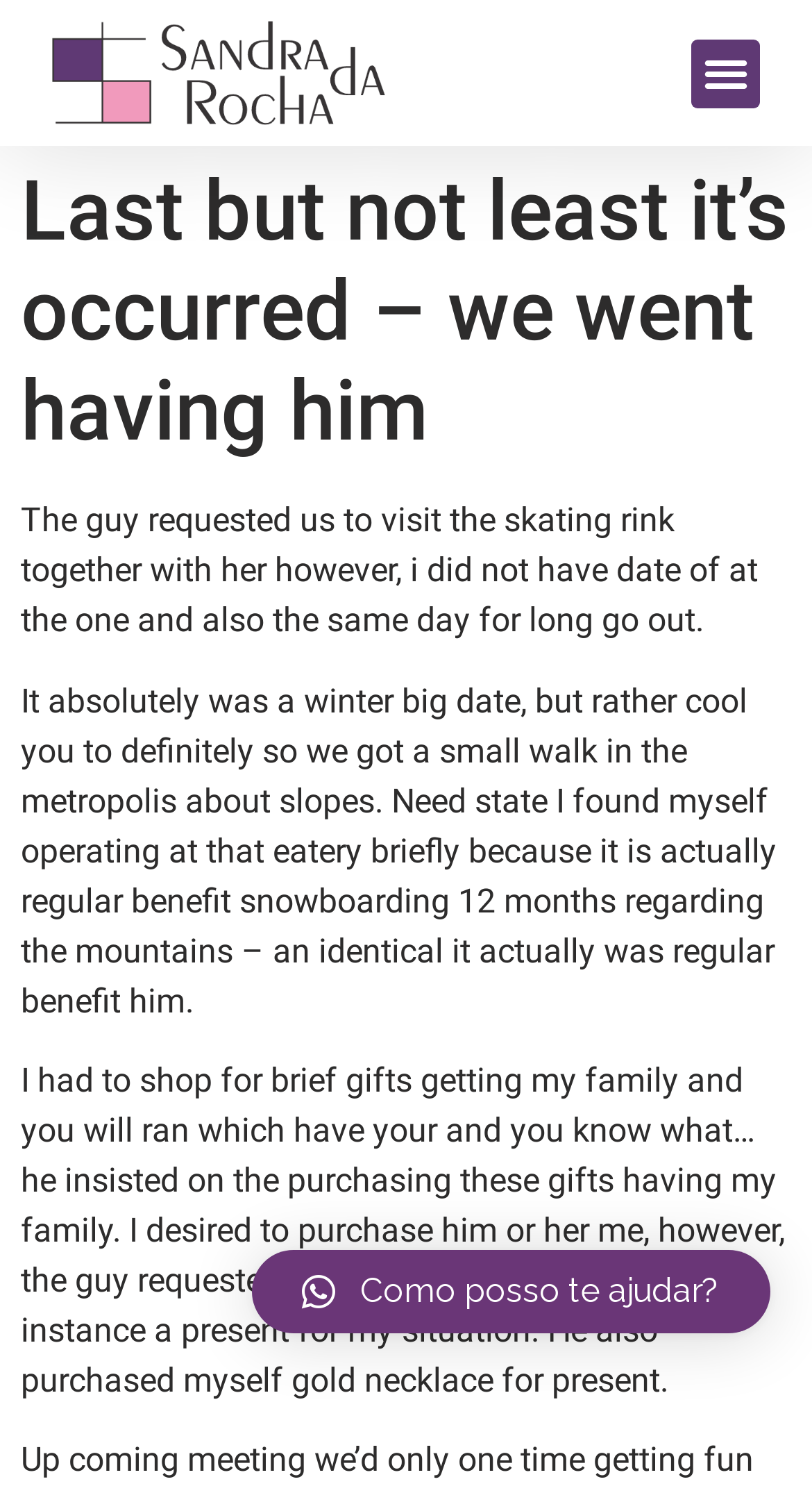Who is the author of the article?
Offer a detailed and exhaustive answer to the question.

The author of the article is Sandra da Rocha, which can be inferred from the link 'Arquiteta Sandra da Rocha' at the top of the page, indicating that she is the architect who wrote the article.